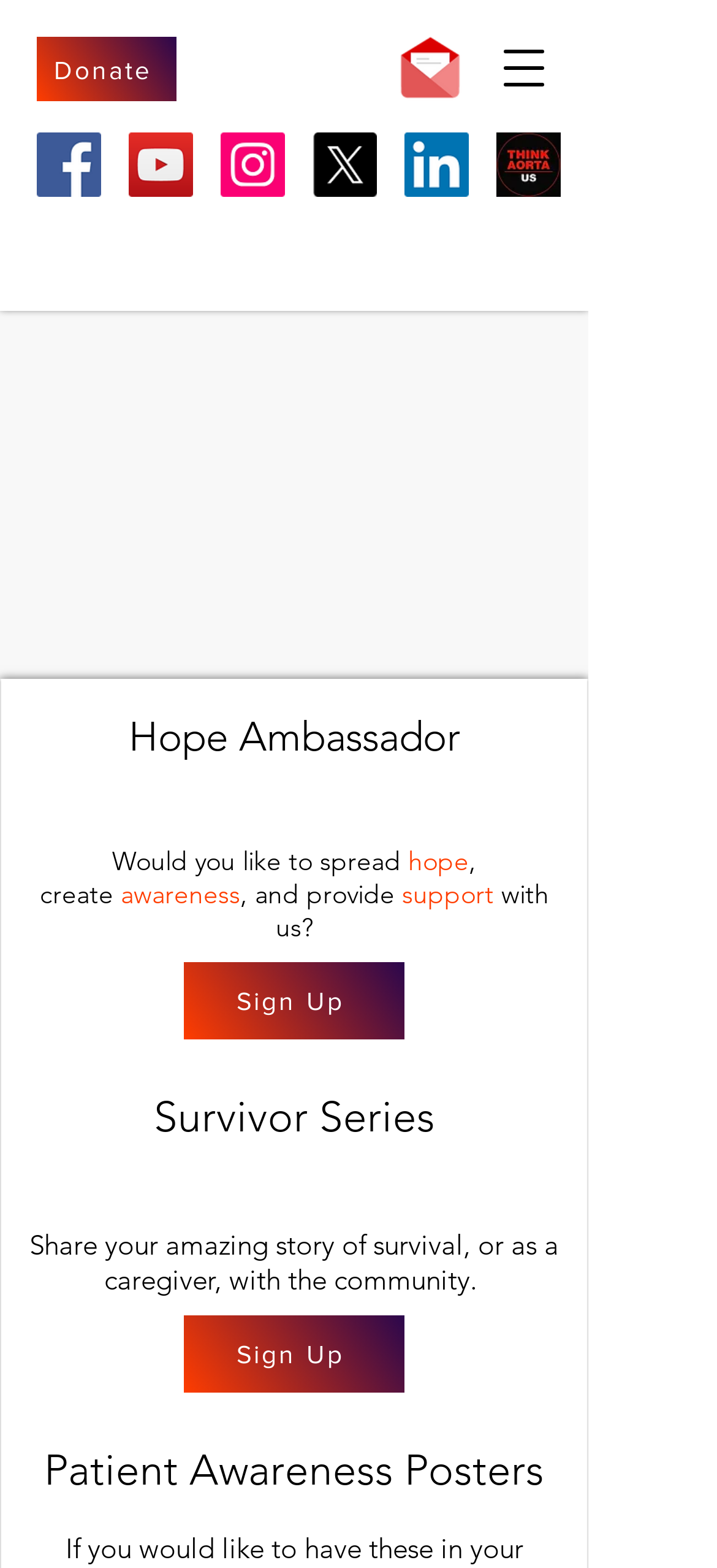What is the color of the image at the top of the webpage? Please answer the question using a single word or phrase based on the image.

Unknown